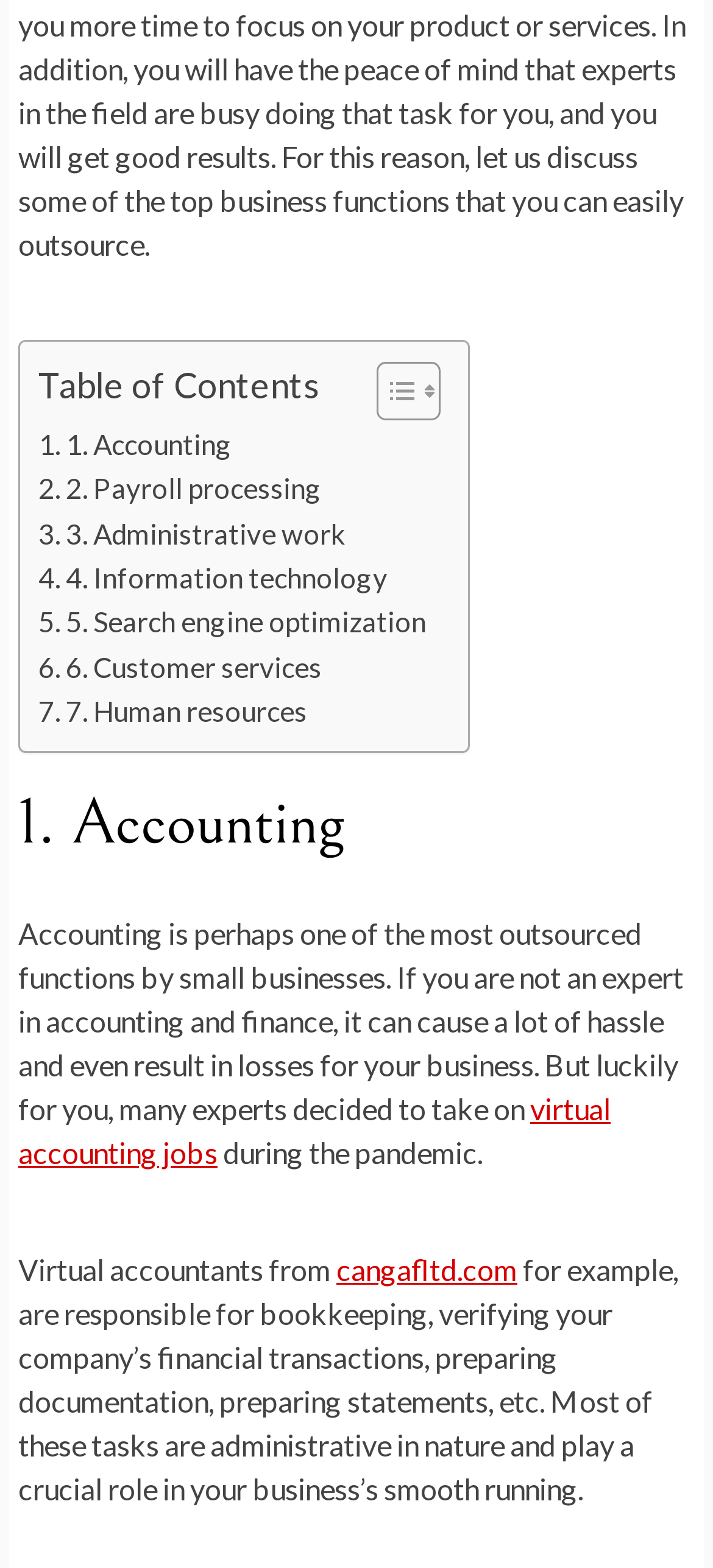Given the element description 5. Search engine optimization, specify the bounding box coordinates of the corresponding UI element in the format (top-left x, top-left y, bottom-right x, bottom-right y). All values must be between 0 and 1.

[0.054, 0.383, 0.605, 0.411]